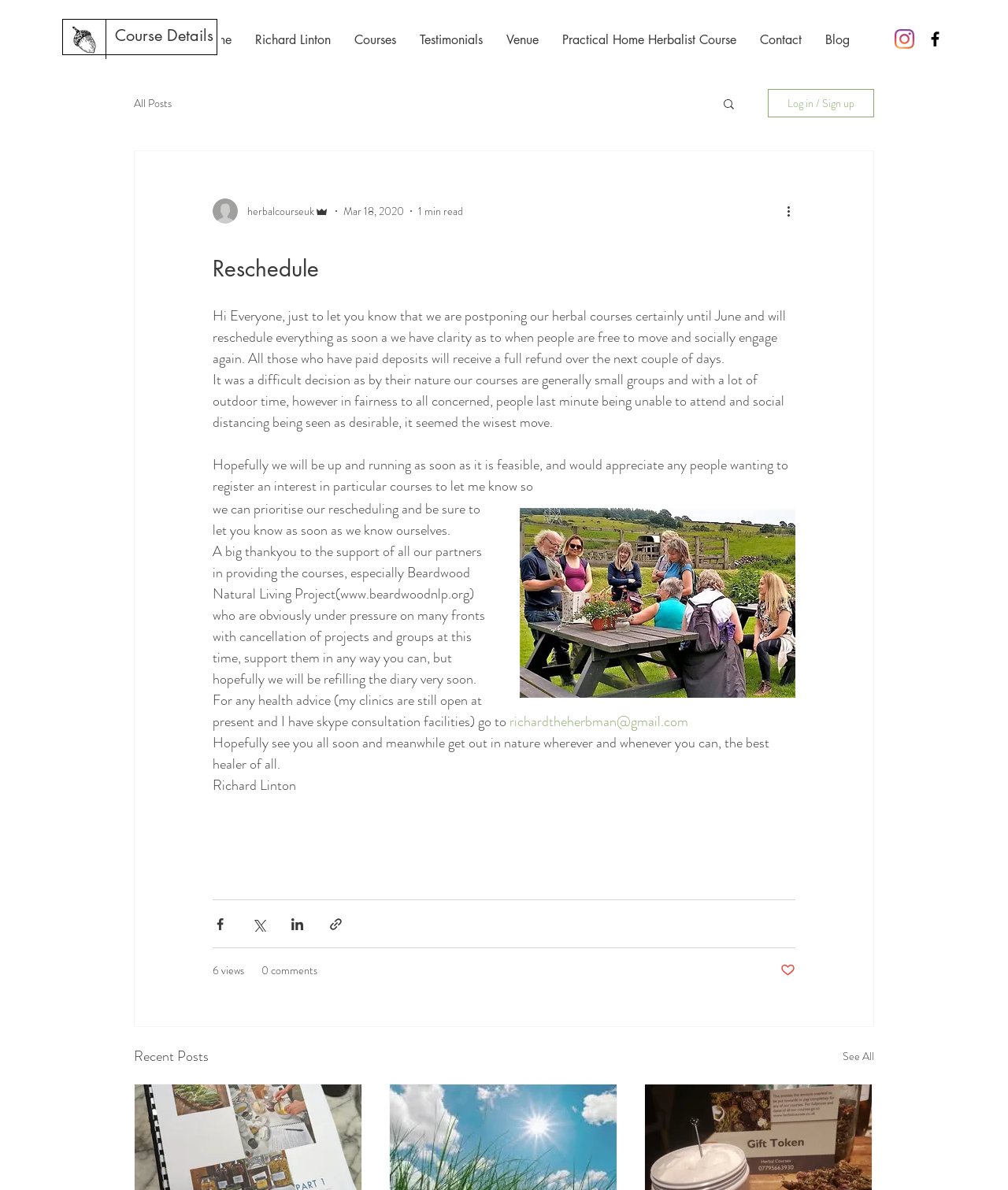Using the format (top-left x, top-left y, bottom-right x, bottom-right y), and given the element description, identify the bounding box coordinates within the screenshot: Practical Home Herbalist Course

[0.546, 0.016, 0.742, 0.051]